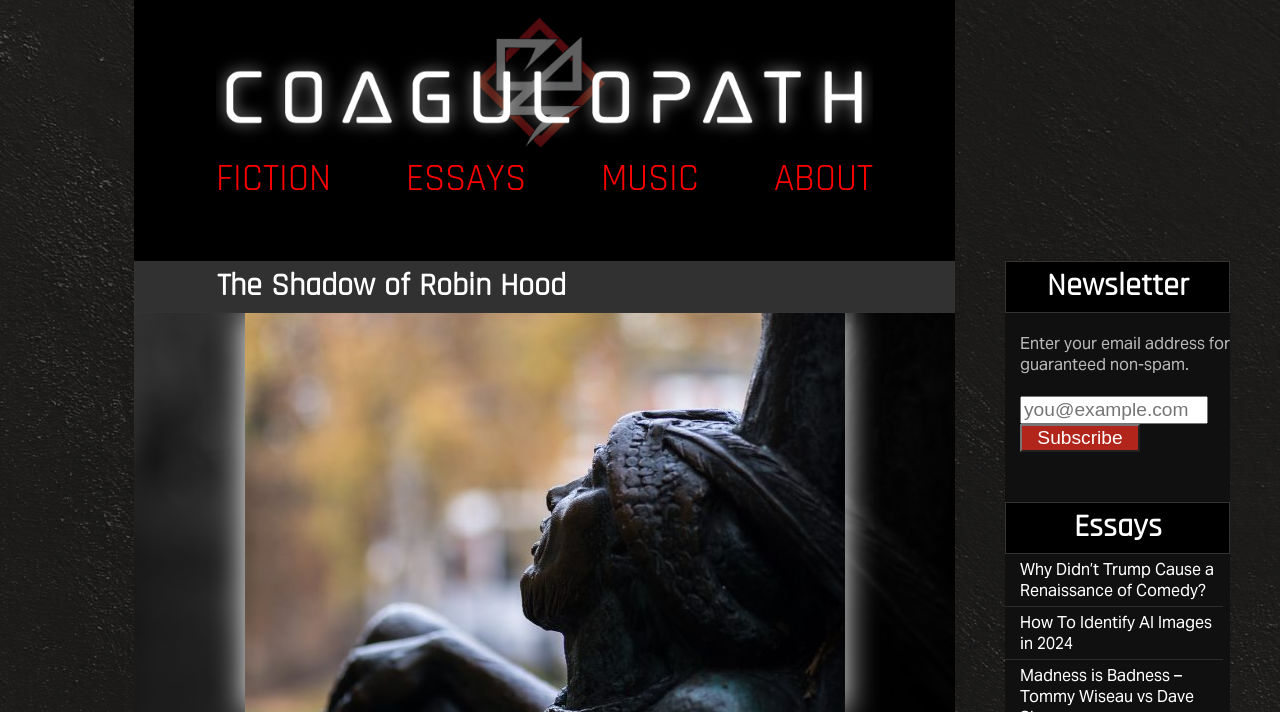Answer succinctly with a single word or phrase:
What is the title of the main article?

The Shadow of Robin Hood